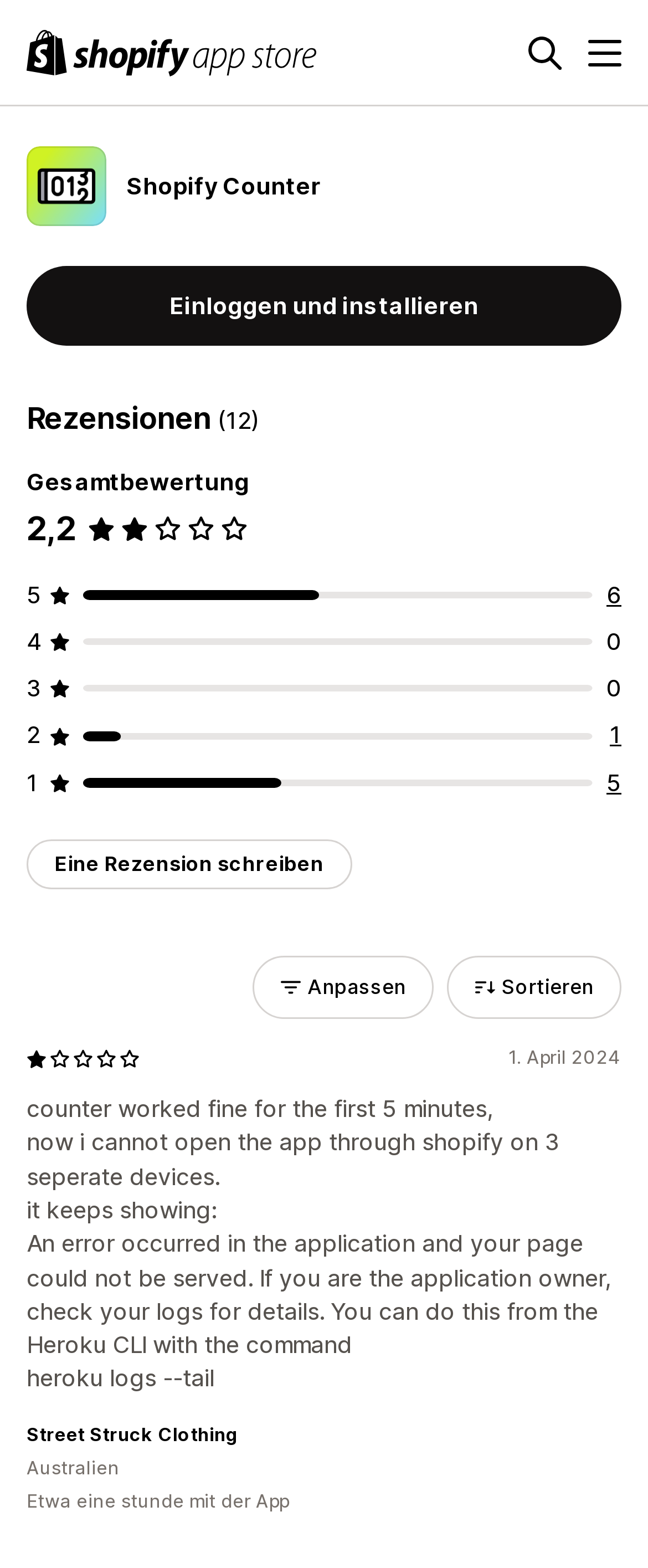Show me the bounding box coordinates of the clickable region to achieve the task as per the instruction: "Install and log in to Shopify Counter".

[0.041, 0.17, 0.959, 0.22]